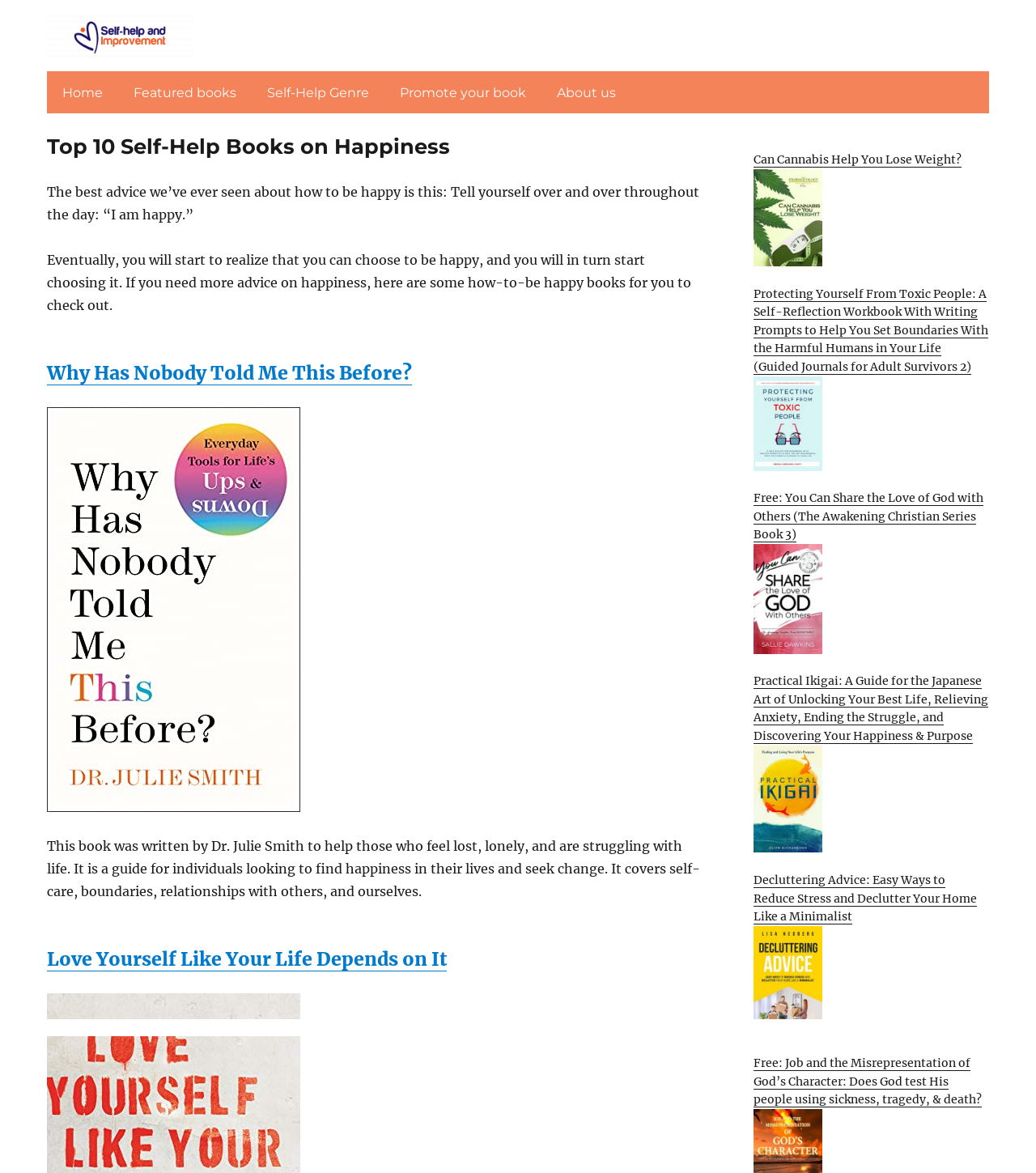Determine the bounding box coordinates of the clickable region to execute the instruction: "Check out 'Practical Ikigai: A Guide for the Japanese Art of Unlocking Your Best Life'". The coordinates should be four float numbers between 0 and 1, denoted as [left, top, right, bottom].

[0.727, 0.574, 0.955, 0.727]